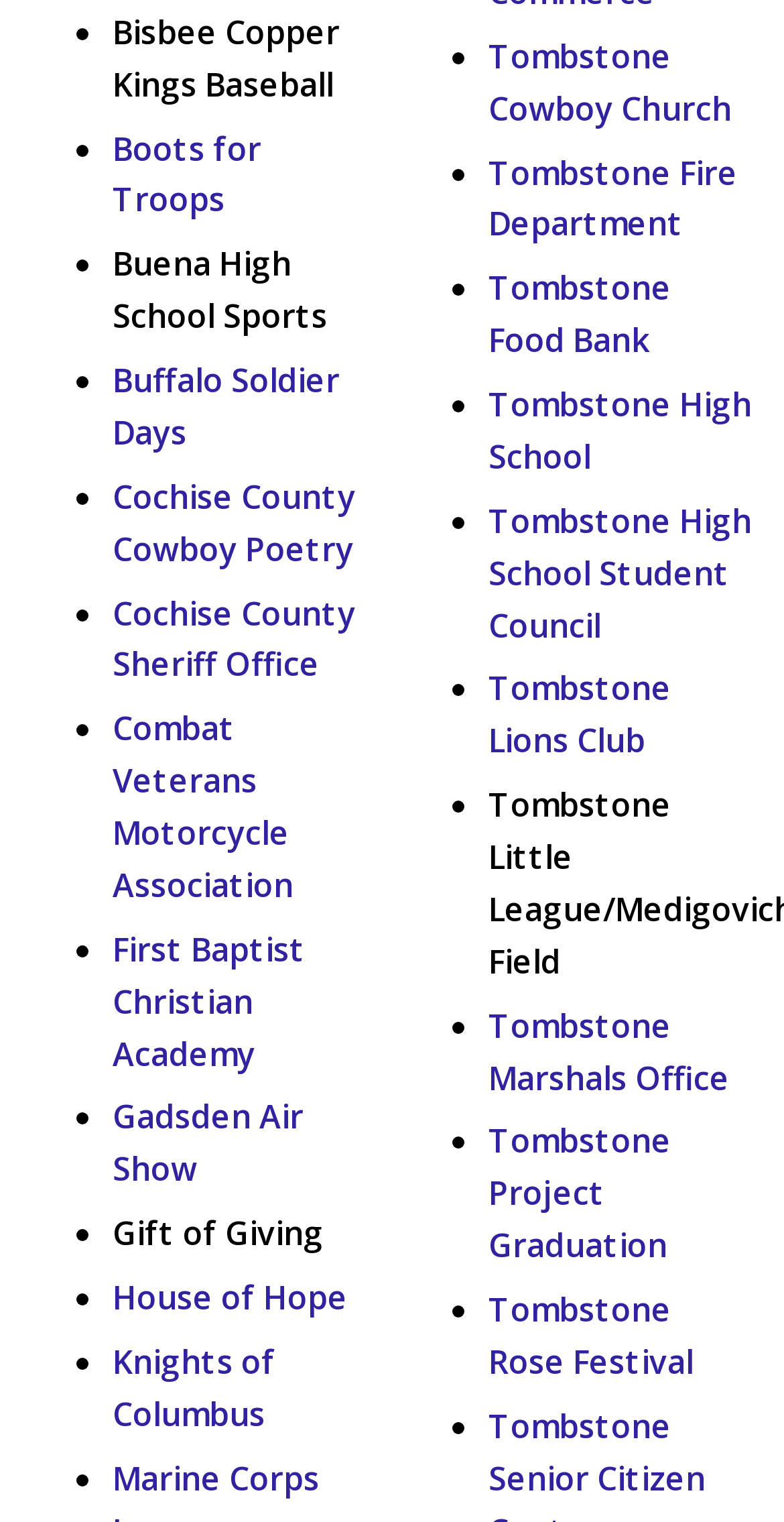Bounding box coordinates should be in the format (top-left x, top-left y, bottom-right x, bottom-right y) and all values should be floating point numbers between 0 and 1. Determine the bounding box coordinate for the UI element described as: Cochise County Cowboy Poetry

[0.144, 0.312, 0.454, 0.375]